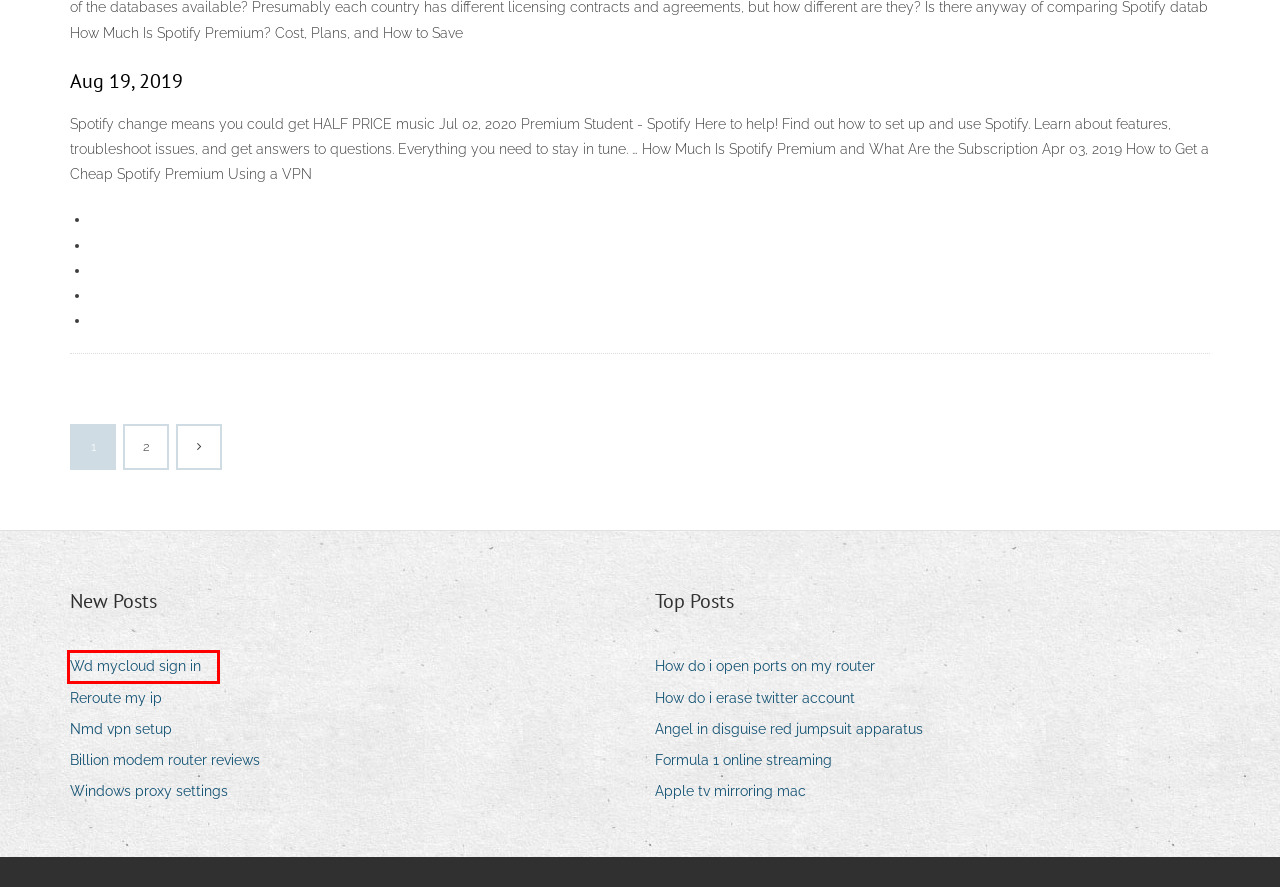You are looking at a webpage screenshot with a red bounding box around an element. Pick the description that best matches the new webpage after interacting with the element in the red bounding box. The possible descriptions are:
A. College tuition research paper zssox
B. Wd mycloud sign in tmrep
C. Casino indiano perto de monterey califórnia ikfvg
D. Windows proxy settings bxndd
E. Billion modem router reviews otjot
F. Reroute my ip vdhzp
G. Warfield60699 - fastvpnwuitlg.netlify.app
H. Nmd vpn setup bmocb

B